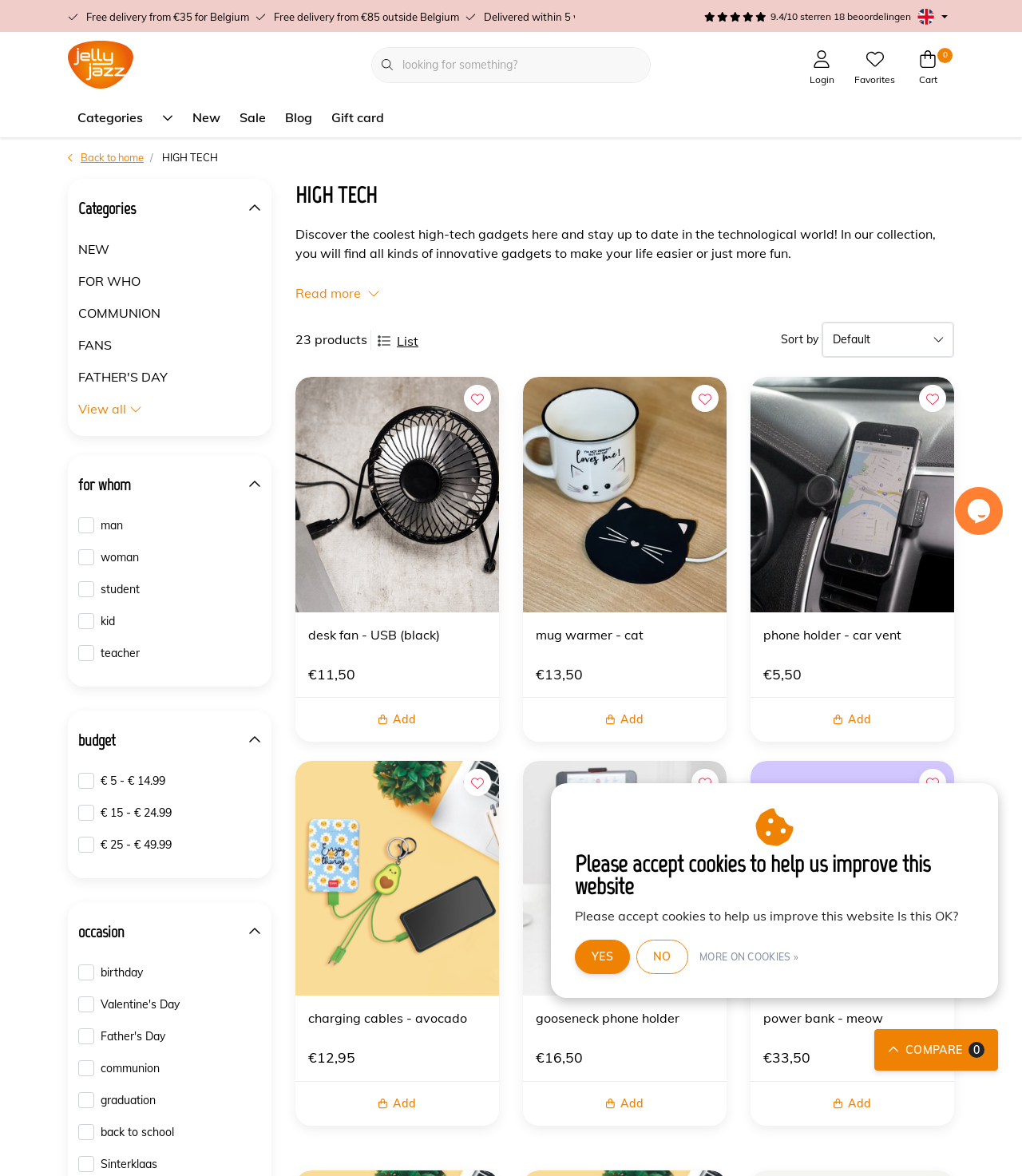How many products are shown on this page? Using the information from the screenshot, answer with a single word or phrase.

23